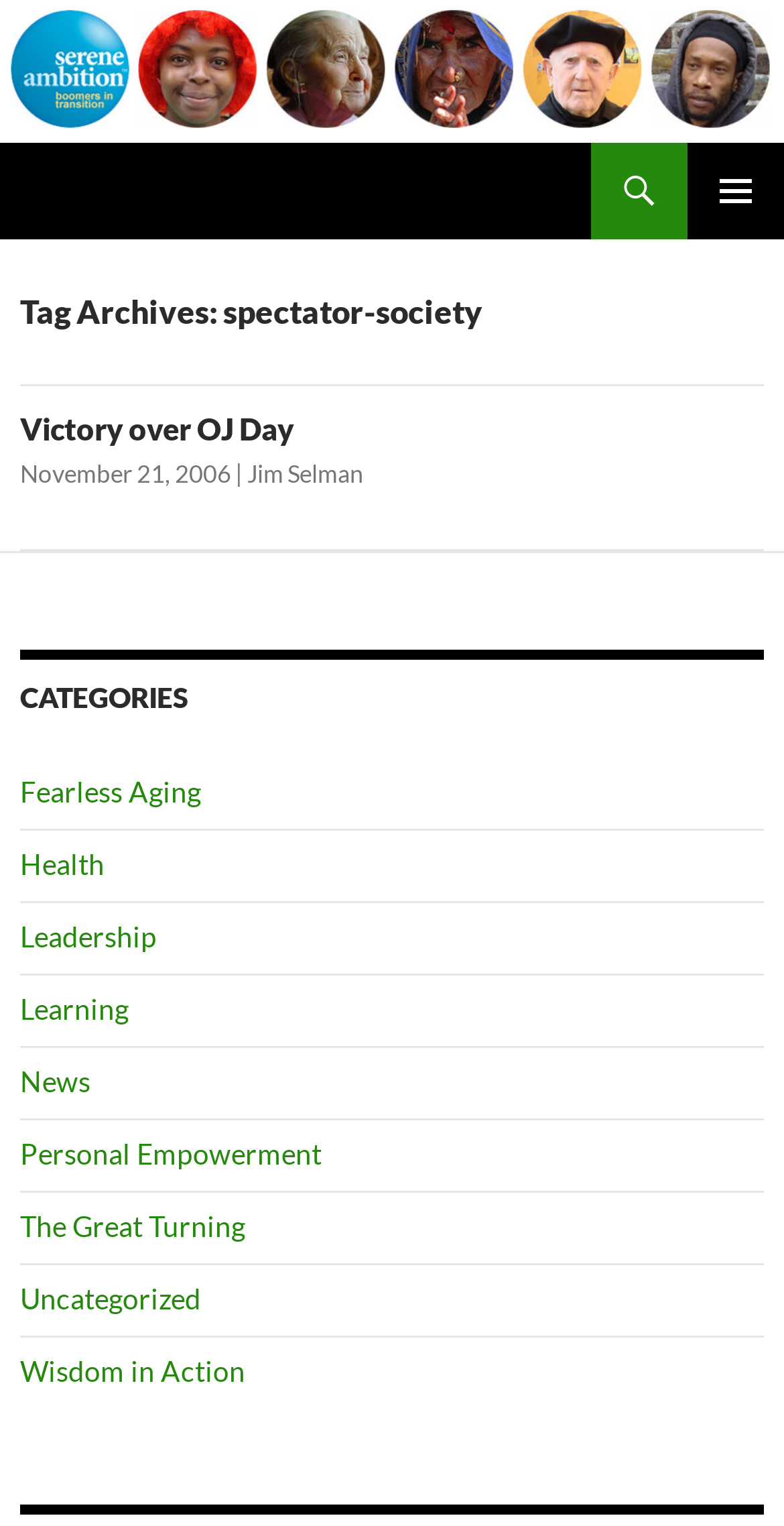Determine the bounding box coordinates of the section I need to click to execute the following instruction: "read Victory over OJ Day article". Provide the coordinates as four float numbers between 0 and 1, i.e., [left, top, right, bottom].

[0.026, 0.269, 0.374, 0.293]